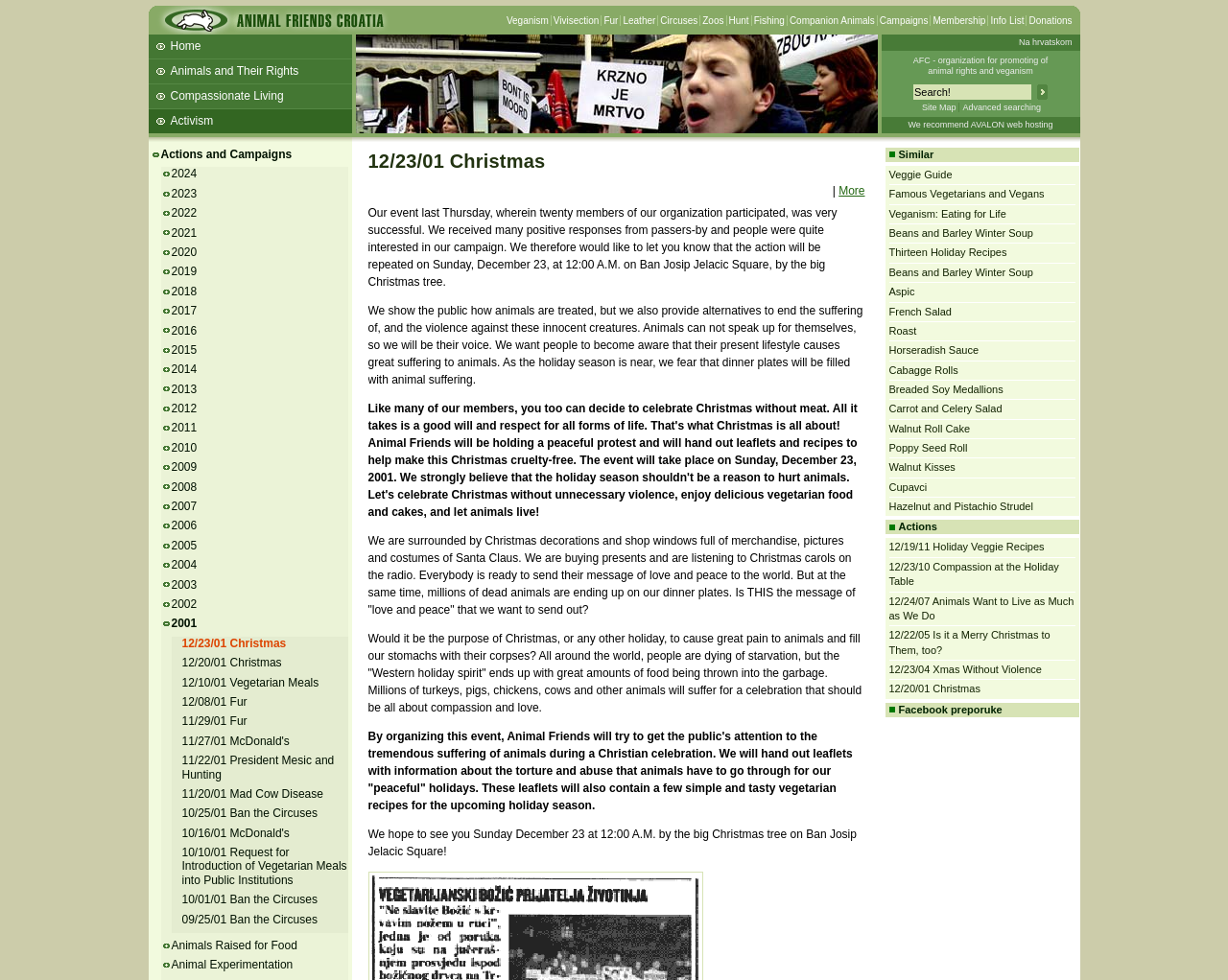Please use the details from the image to answer the following question comprehensively:
What is the name of the organization?

The name of the organization can be found in the heading element at the top of the webpage, which reads 'Animal Friends Croatia'. This is also confirmed by the image and link elements with the same text.